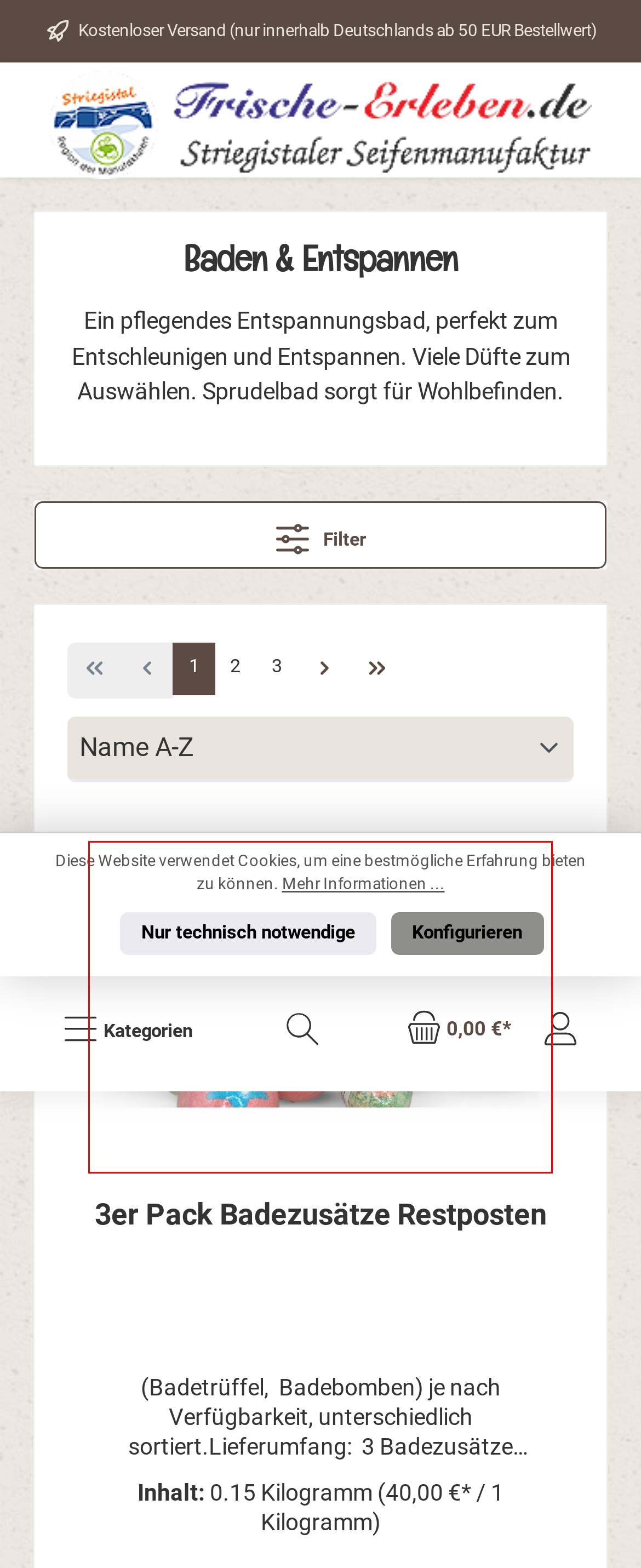You have a screenshot of a webpage with a red bounding box around an element. Identify the webpage description that best fits the new page that appears after clicking the selected element in the red bounding box. Here are the candidates:
A. Bademacrone Freesie | 9041
B. Badetrüffel
C. Bademacrone Cranberry | 9042
D. Badezusätze Sonderpreis
E. 3er Pack Badezusätze Restposten | BZSp
F. Badeei Freesie | BadeeiF
G. Badebombe Stern | 9073
H. Badebombe Schokotraum | 9010

E